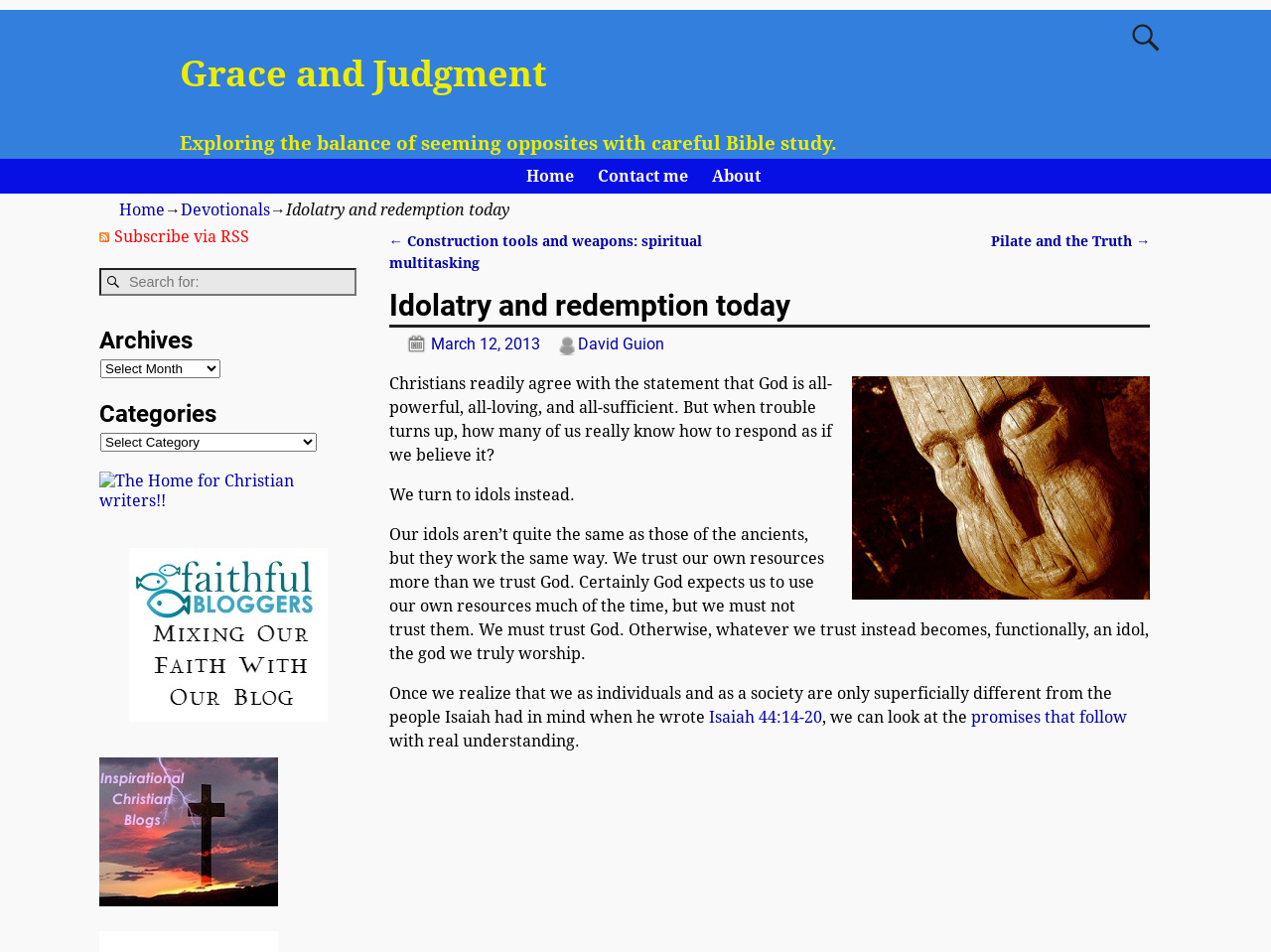Can you find the bounding box coordinates for the element to click on to achieve the instruction: "Explore the 'Devotionals' section"?

[0.142, 0.211, 0.212, 0.231]